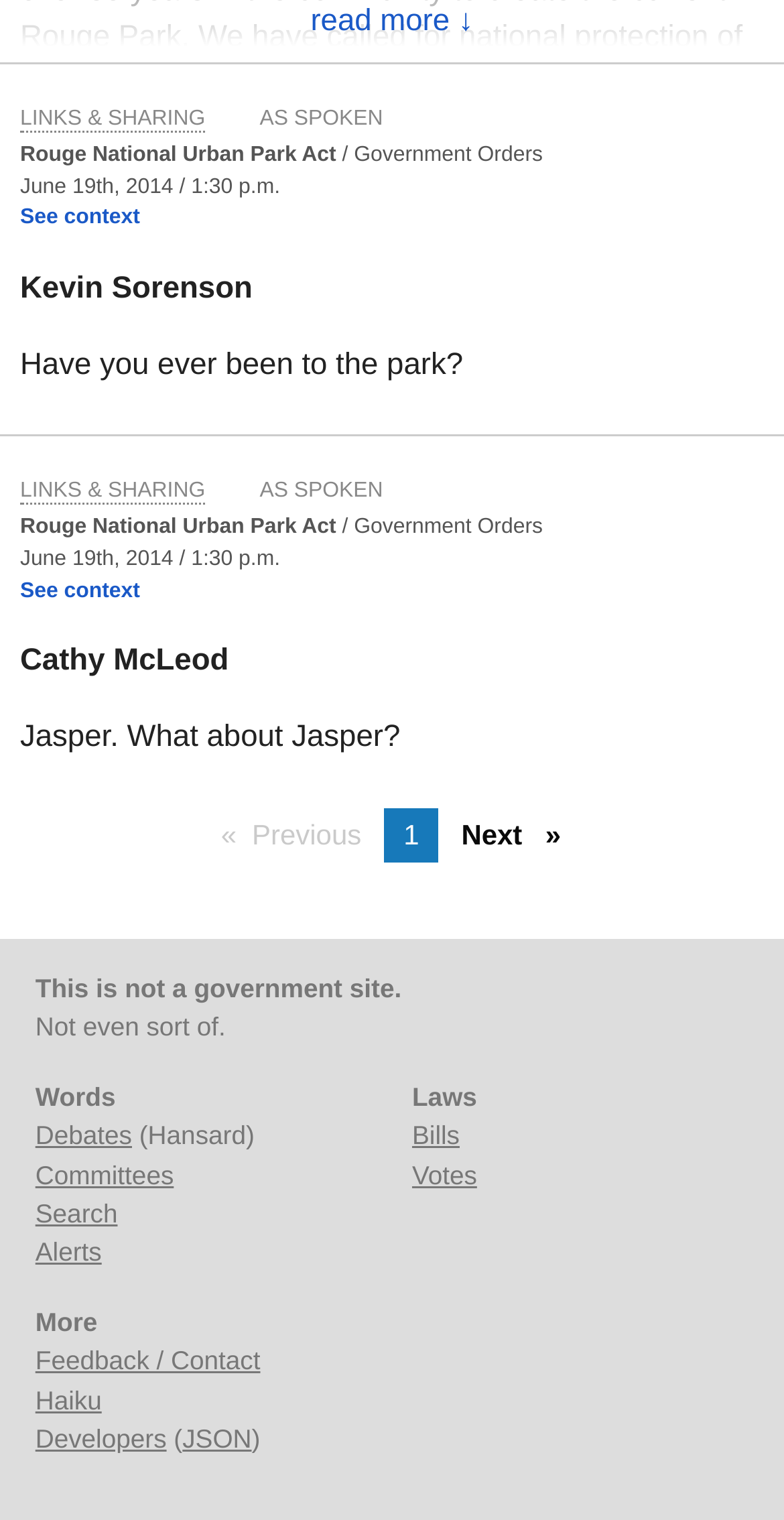Provide a brief response to the question below using one word or phrase:
What is the location of the park?

Near cities